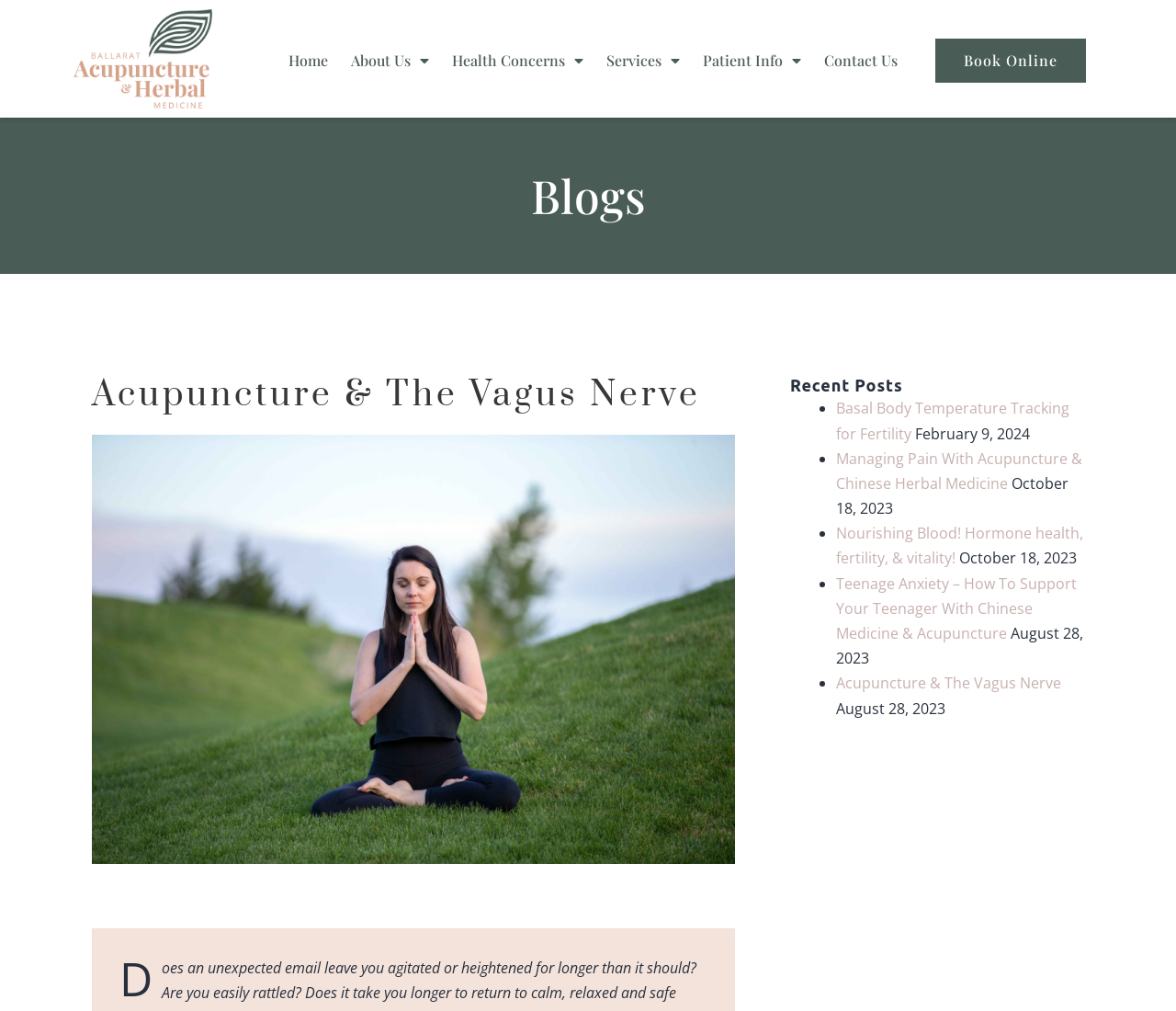How many navigation links are in the top menu?
Please provide a single word or phrase as your answer based on the image.

5